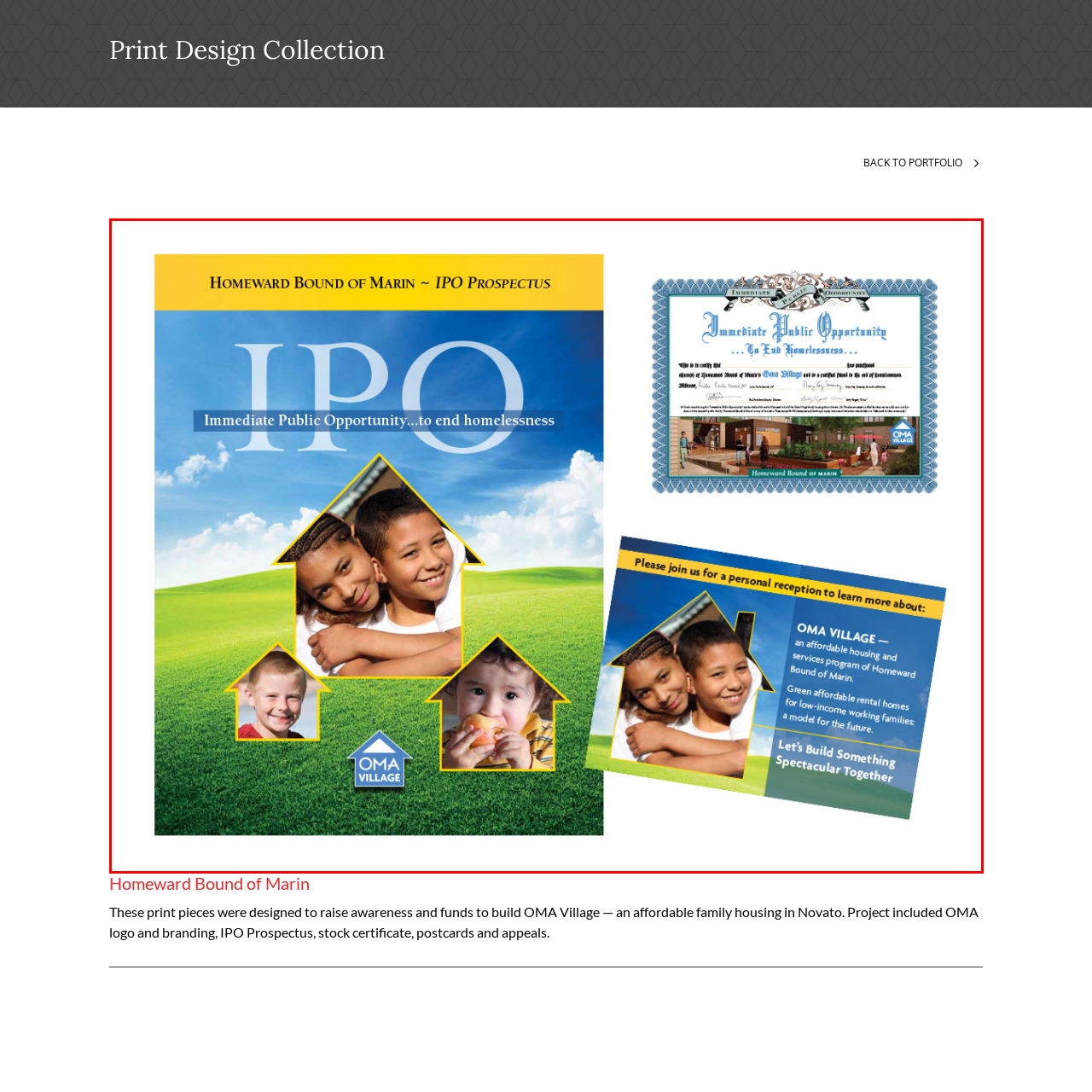What is the purpose of the certificate accompanying the main graphic? Check the image surrounded by the red bounding box and reply with a single word or a short phrase.

community's commitment